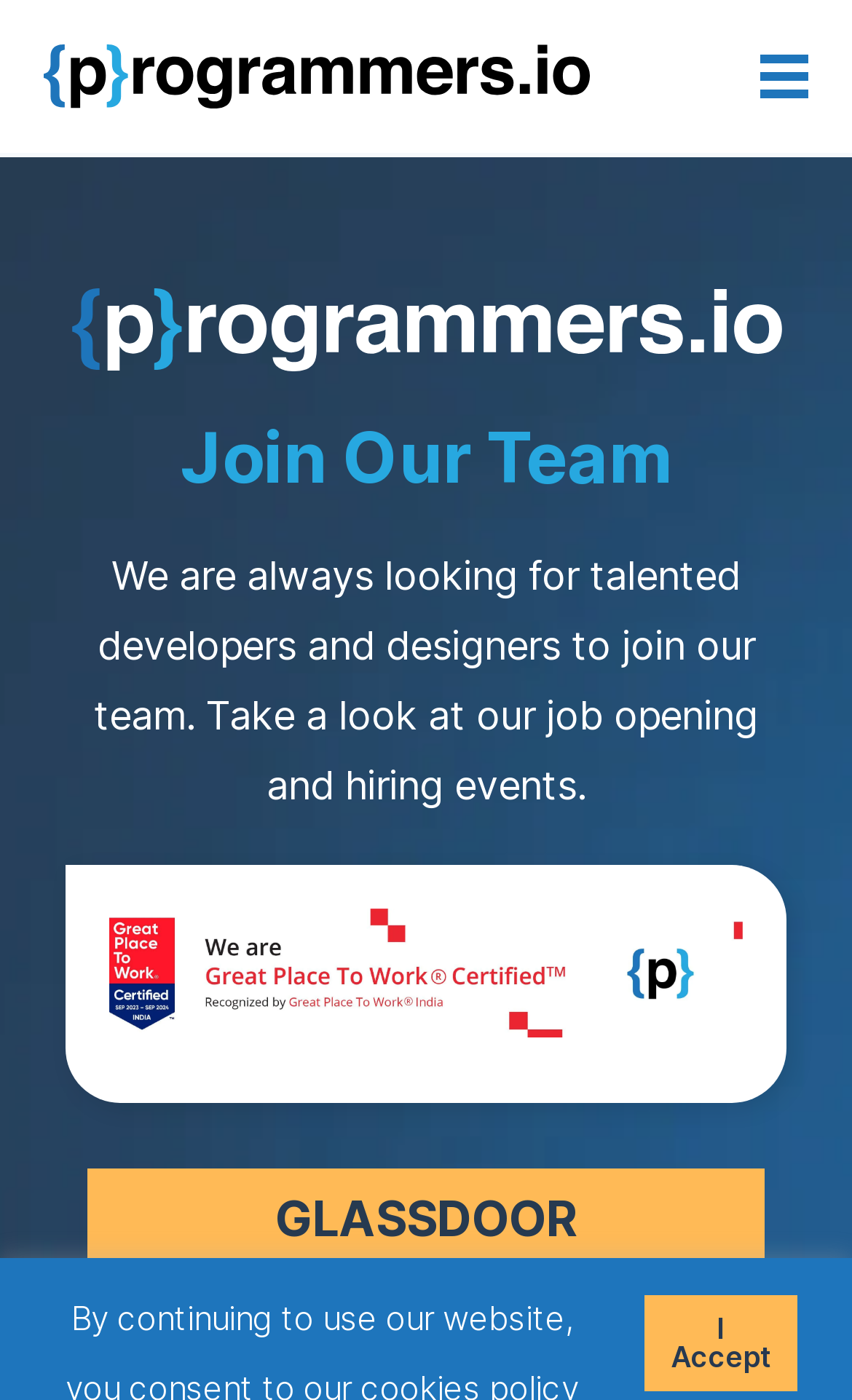What is the name of the website where the company's reviews can be found?
Provide a thorough and detailed answer to the question.

The name of the website is obtained from the link element with the text 'GLASSDOOR' at the bottom of the webpage, which is likely to be a website where the company's reviews can be found.